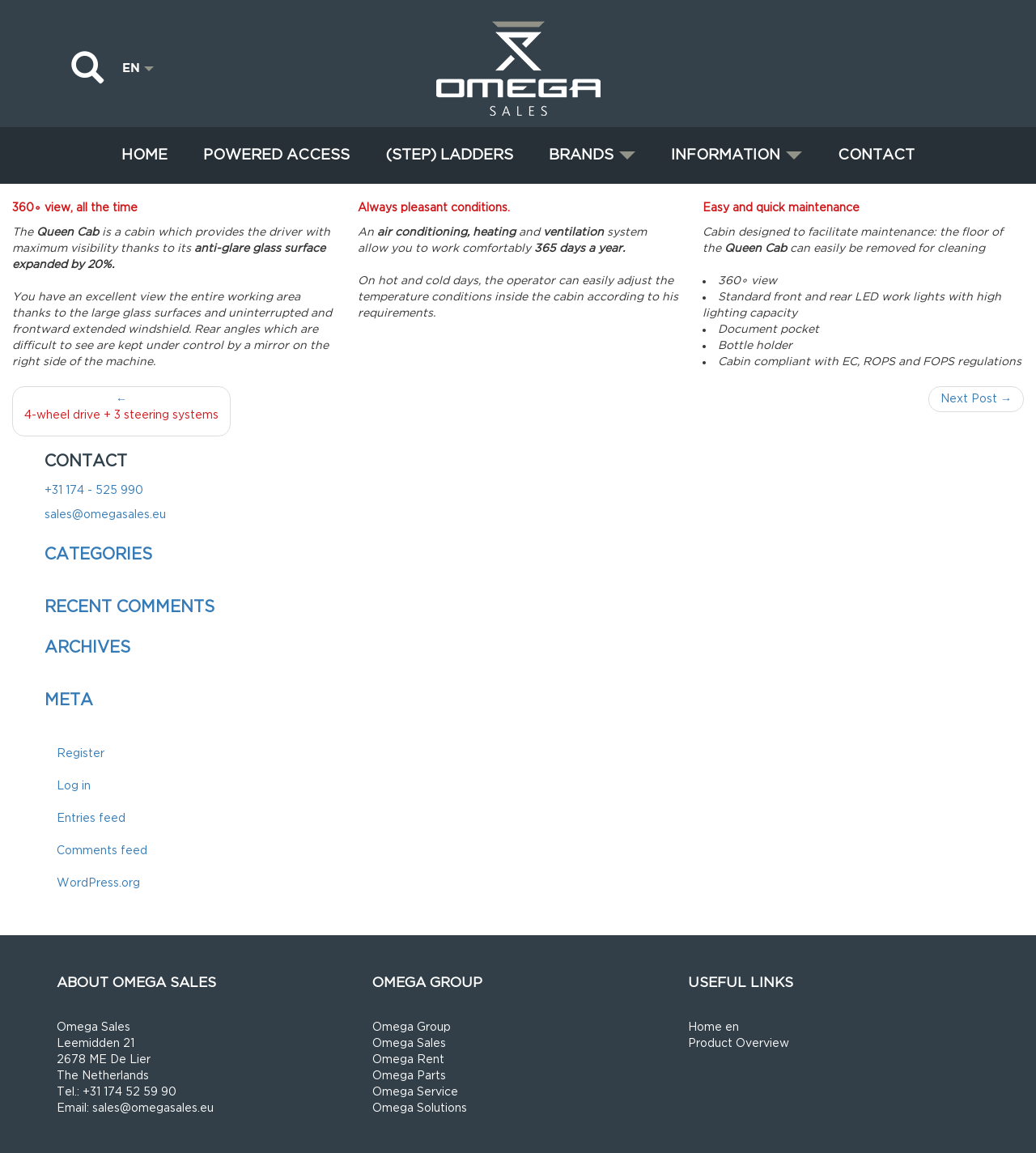Determine the bounding box coordinates for the area that needs to be clicked to fulfill this task: "Change language to English". The coordinates must be given as four float numbers between 0 and 1, i.e., [left, top, right, bottom].

[0.108, 0.046, 0.159, 0.071]